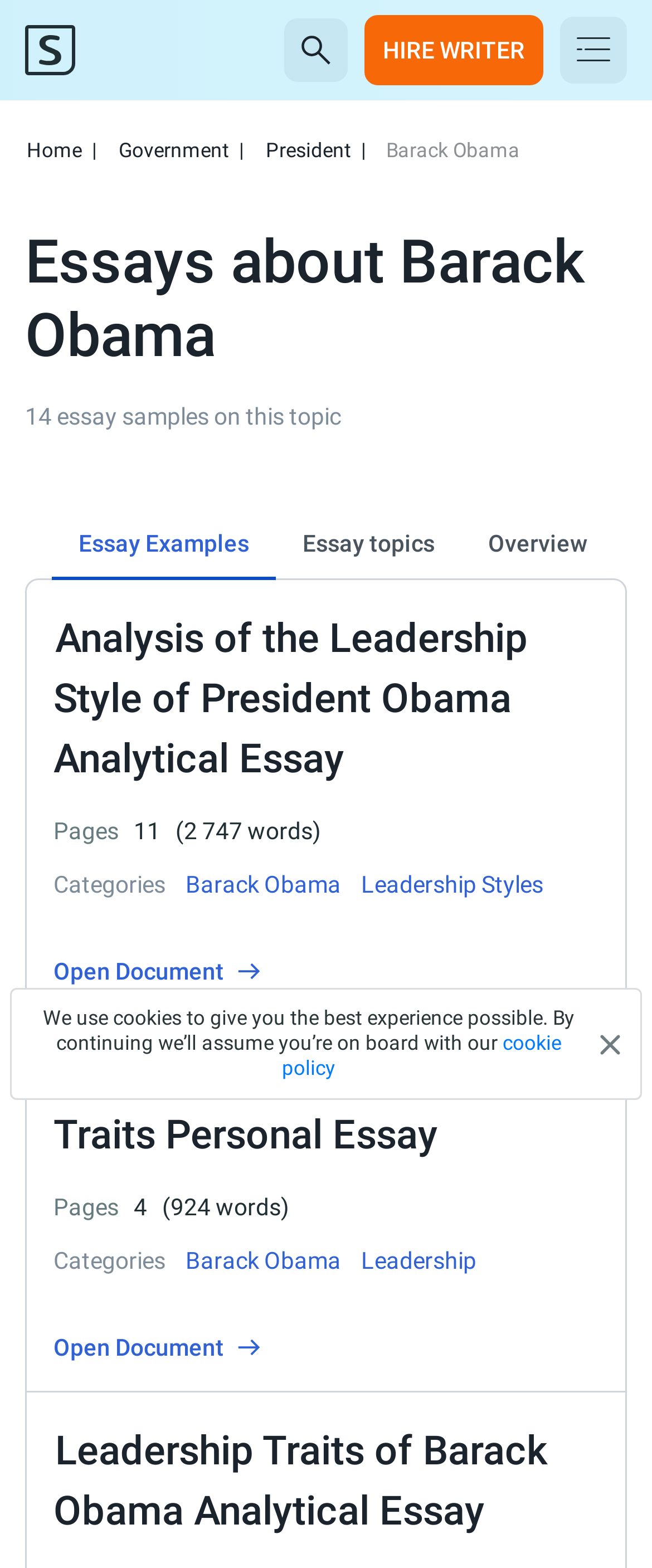What is the purpose of the 'HIRE WRITER' button?
Look at the screenshot and provide an in-depth answer.

The 'HIRE WRITER' button is prominently displayed on the webpage, suggesting that it is a call-to-action for users to hire a writer, possibly to assist with writing essays or research papers.